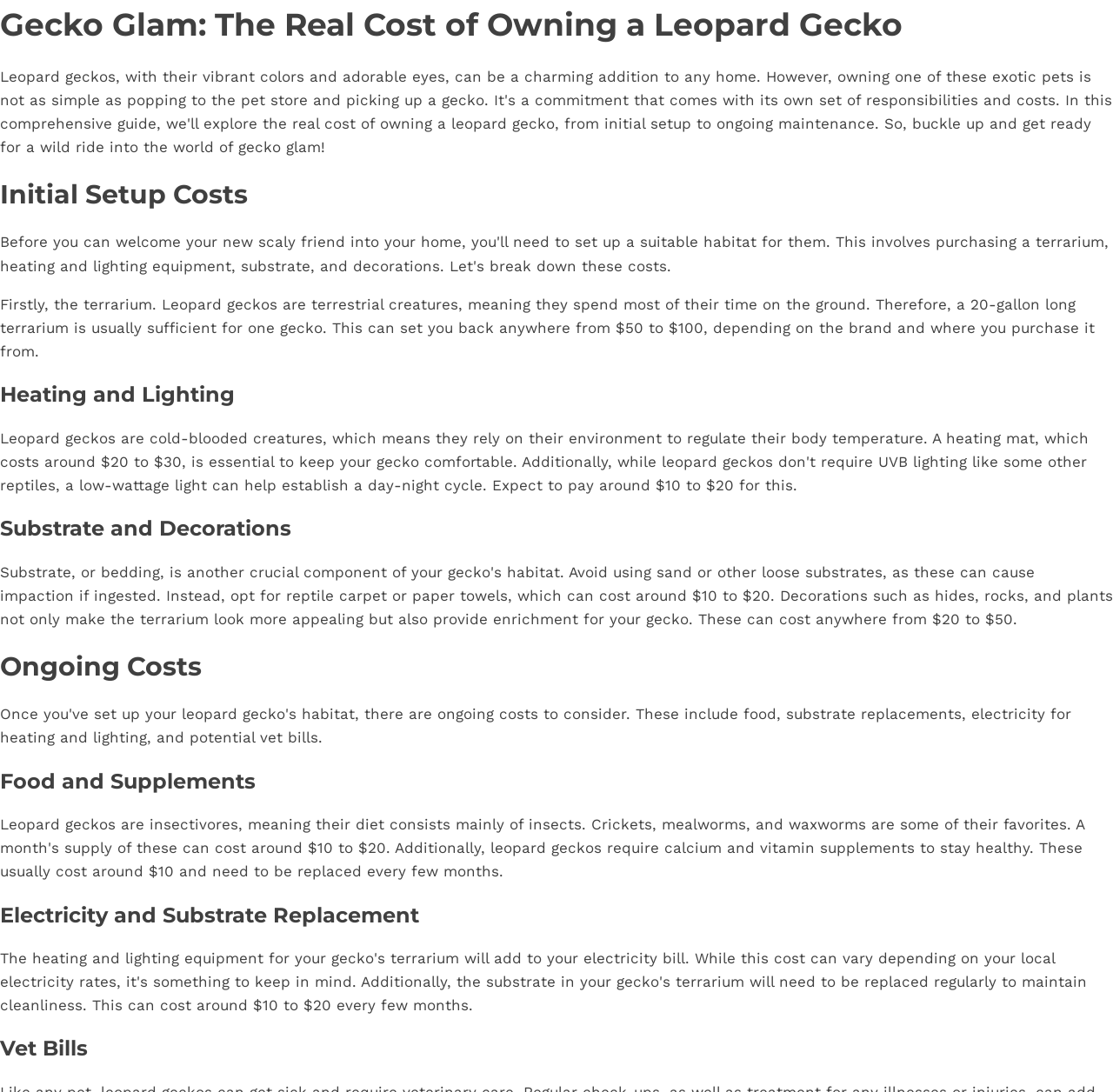Offer a detailed explanation of the webpage layout and contents.

The webpage is about the cost of owning a leopard gecko as a pet. At the top, there is a main heading "Gecko Glam: The Real Cost of Owning a Leopard Gecko" that spans the entire width of the page. Below this heading, there are several subheadings that break down the costs into different categories, including "Initial Setup Costs", "Heating and Lighting", "Substrate and Decorations", "Ongoing Costs", "Food and Supplements", "Electricity and Substrate Replacement", and "Vet Bills". 

Under the "Initial Setup Costs" subheading, there is a paragraph of text that discusses the cost of a terrarium, which can range from $50 to $100 depending on the brand and where it is purchased. This text is positioned below the "Initial Setup Costs" subheading and takes up most of the width of the page. 

The subheadings are stacked vertically, with each one positioned below the previous one, and the text under "Initial Setup Costs" is positioned below its corresponding subheading.